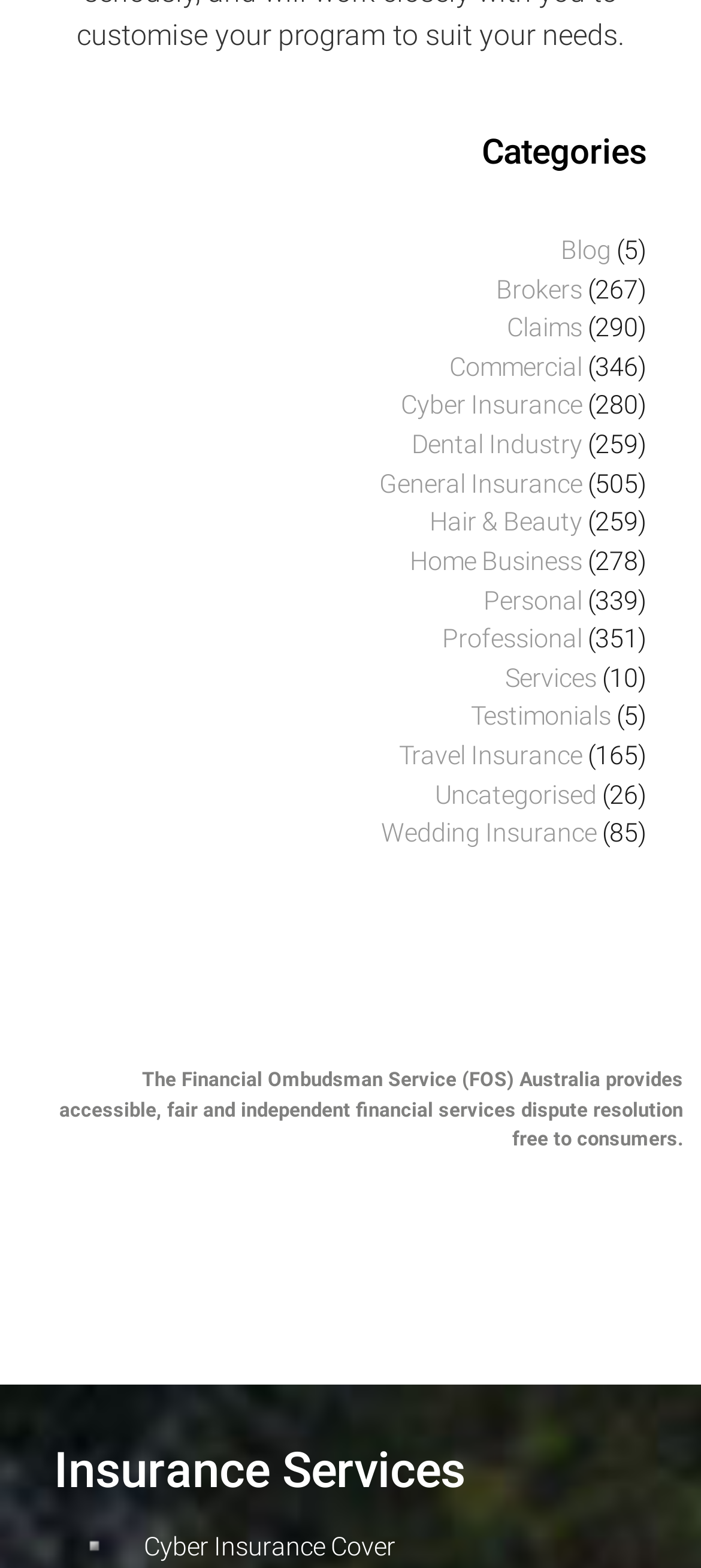Observe the image and answer the following question in detail: What is the name of the last insurance service listed?

I looked at the list of insurance services under the 'Insurance Services' heading and found that the last one is 'Cyber Insurance Cover'.